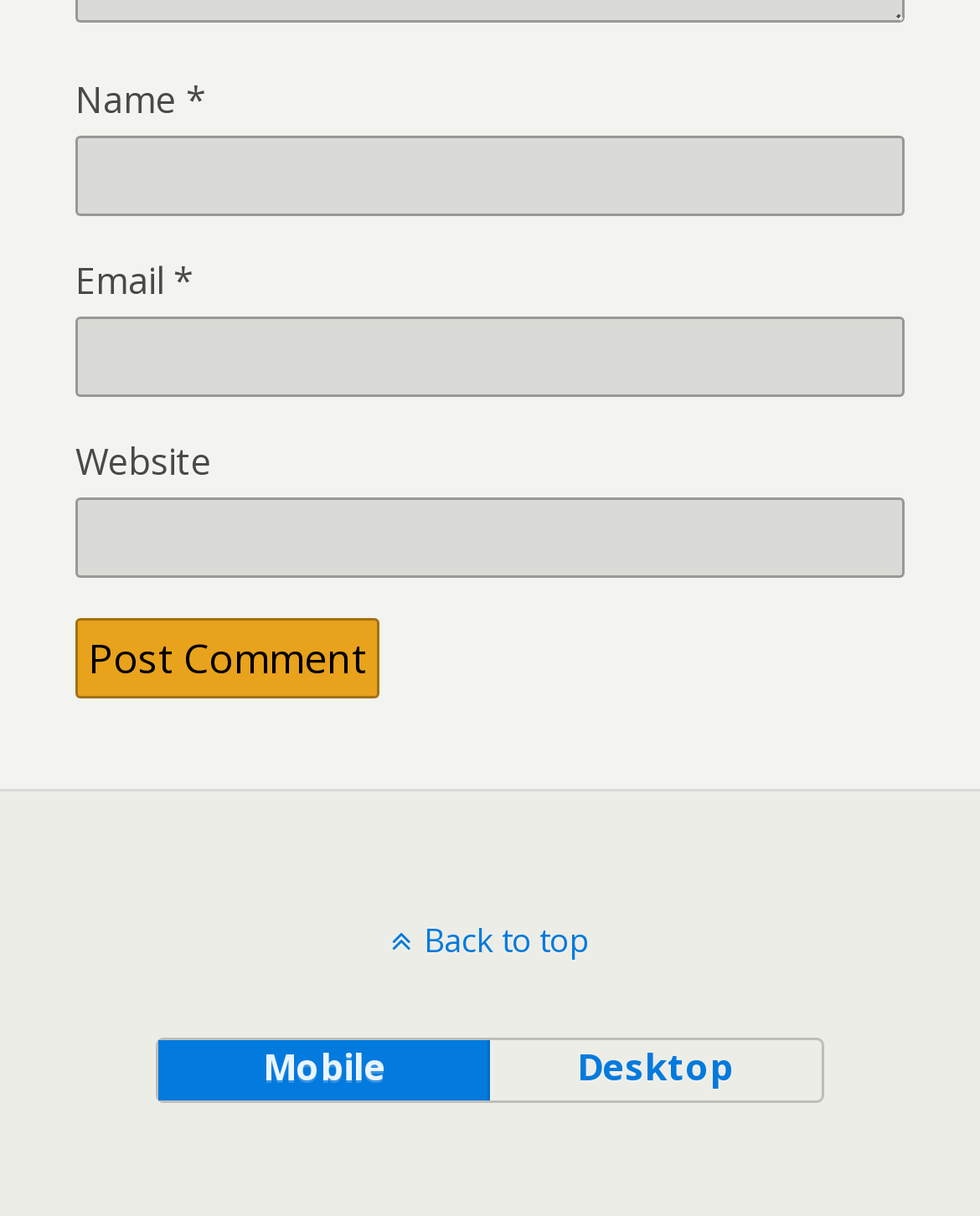Is the 'Email' field required?
Answer the question with detailed information derived from the image.

The 'Email' field is required because the textbox element 'Email *' has the 'required' attribute set to True.